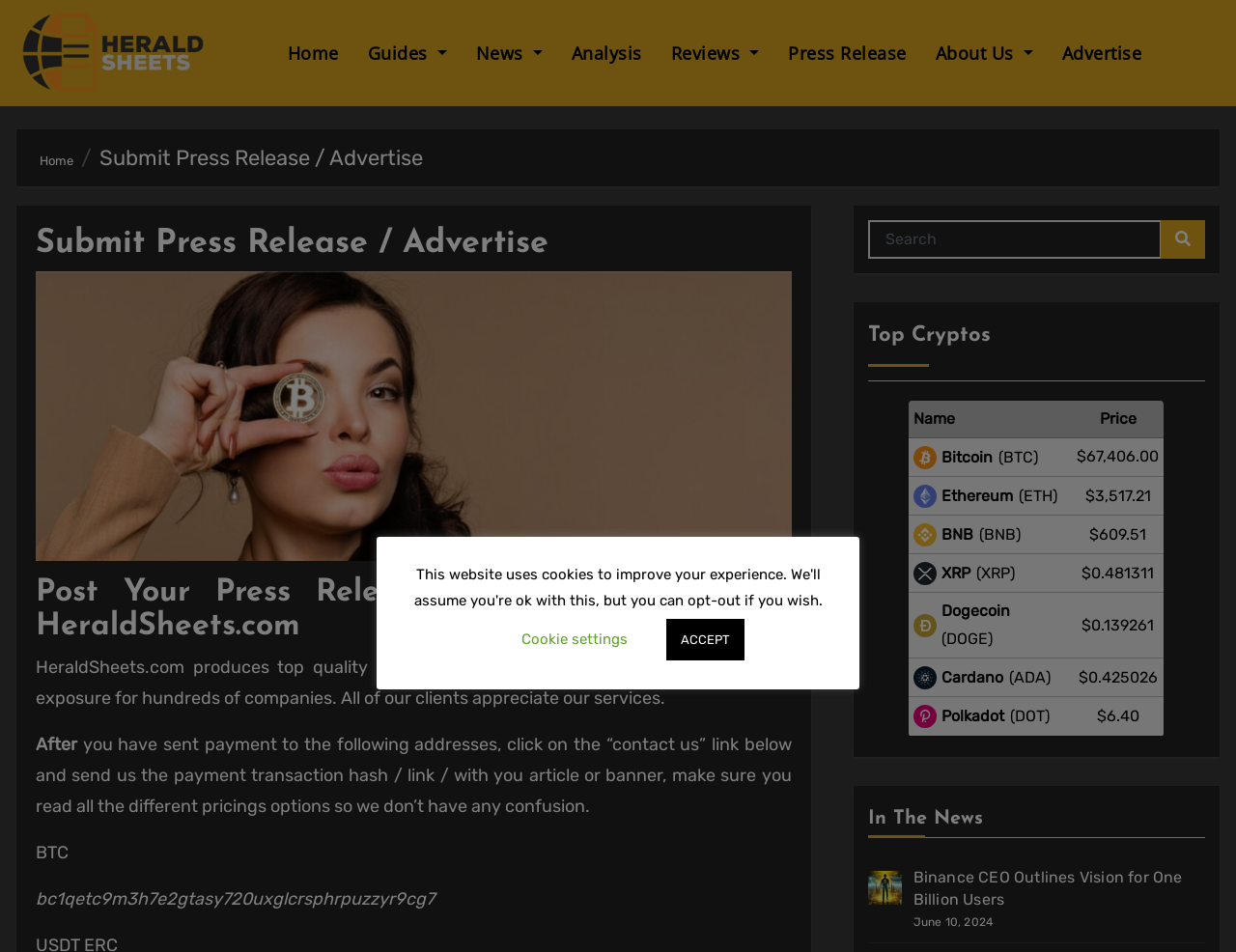Provide the bounding box coordinates of the HTML element this sentence describes: "name="s" placeholder="Search"".

[0.702, 0.231, 0.94, 0.272]